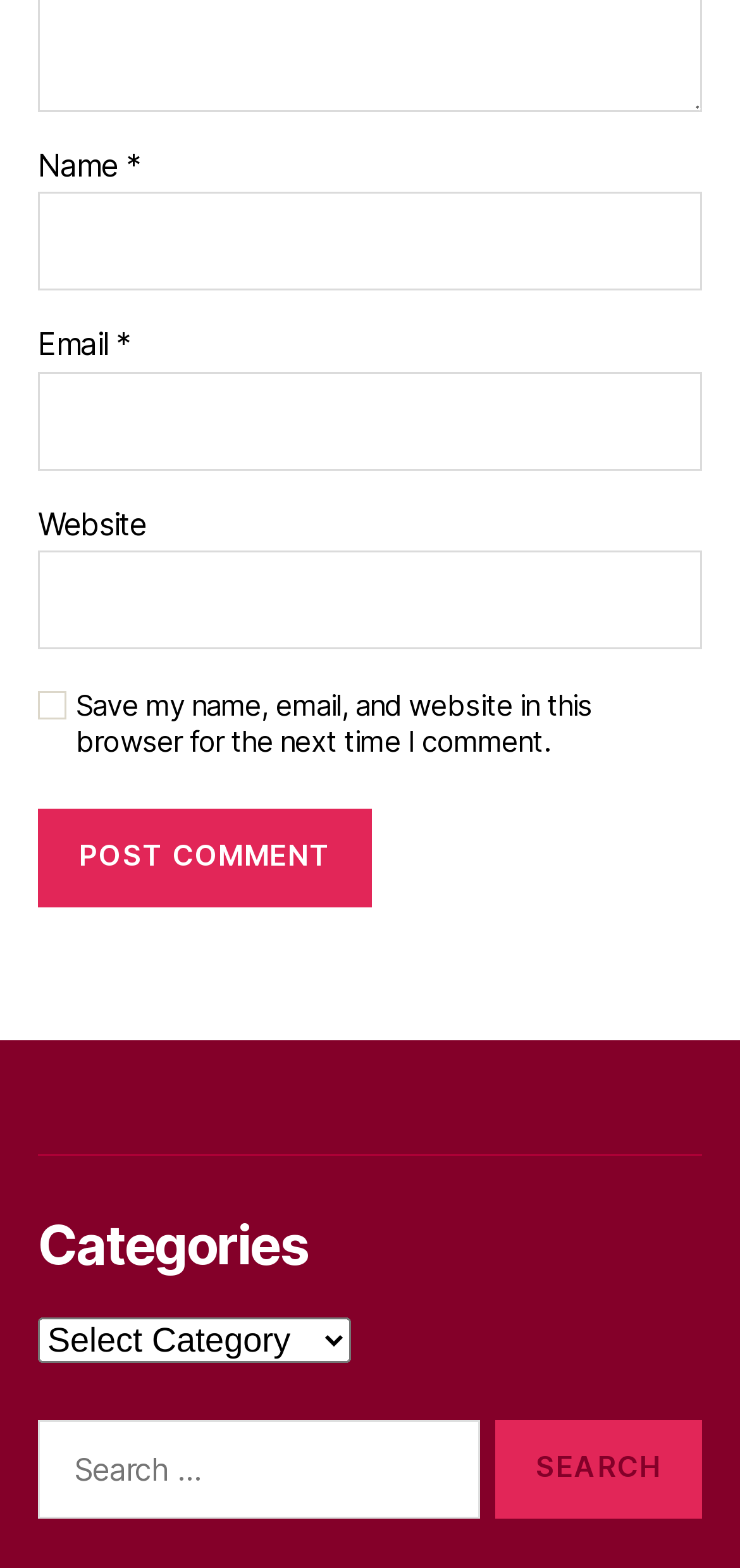Can you give a detailed response to the following question using the information from the image? Is the 'Save my name, email, and website in this browser for the next time I comment' checkbox checked?

The checkbox element with the description 'Save my name, email, and website in this browser for the next time I comment' has a 'checked' property set to 'false', indicating that it is not checked by default.